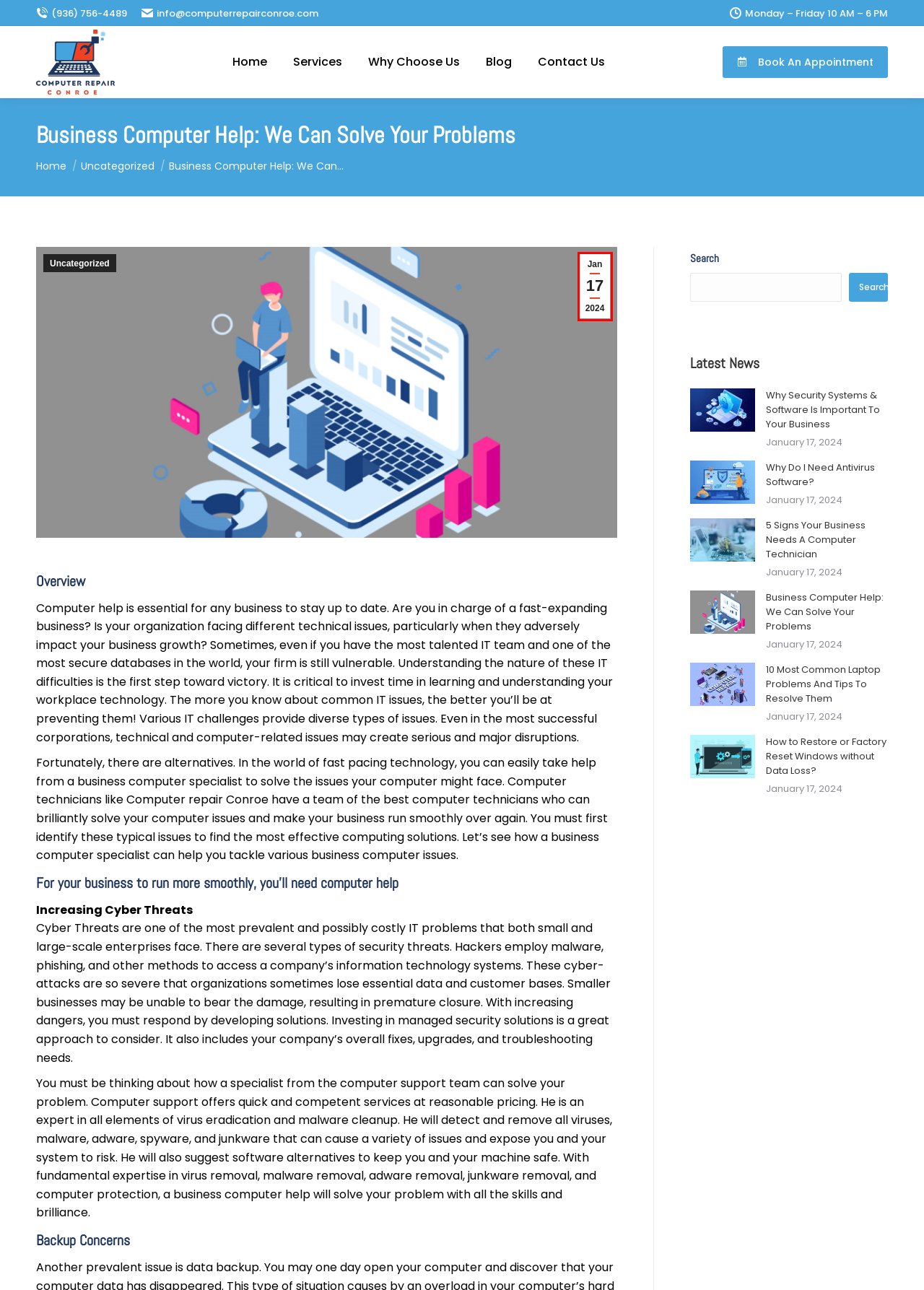You see a screenshot of a webpage with a red bounding box surrounding an element. Pick the webpage description that most accurately represents the new webpage after interacting with the element in the red bounding box. The options are:
A. 10 Most Common Laptop Problems And Tips To Resolve Them – Computer Repair Conroe
B. Uncategorized – Computer Repair Conroe
C. Why Security Systems & Software Is Important To Your Business – Computer Repair Conroe
D. January 17, 2024 – Computer Repair Conroe
E. Schedule Appointment with US – Computer Repair Conroe
F. 5 Signs Your Business Needs A Computer Technician – Computer Repair Conroe
G. Why Do I Need Antivirus Software? – Computer Repair Conroe
H. Computer Repair Conroe – Experience The Joy Of New Again

D